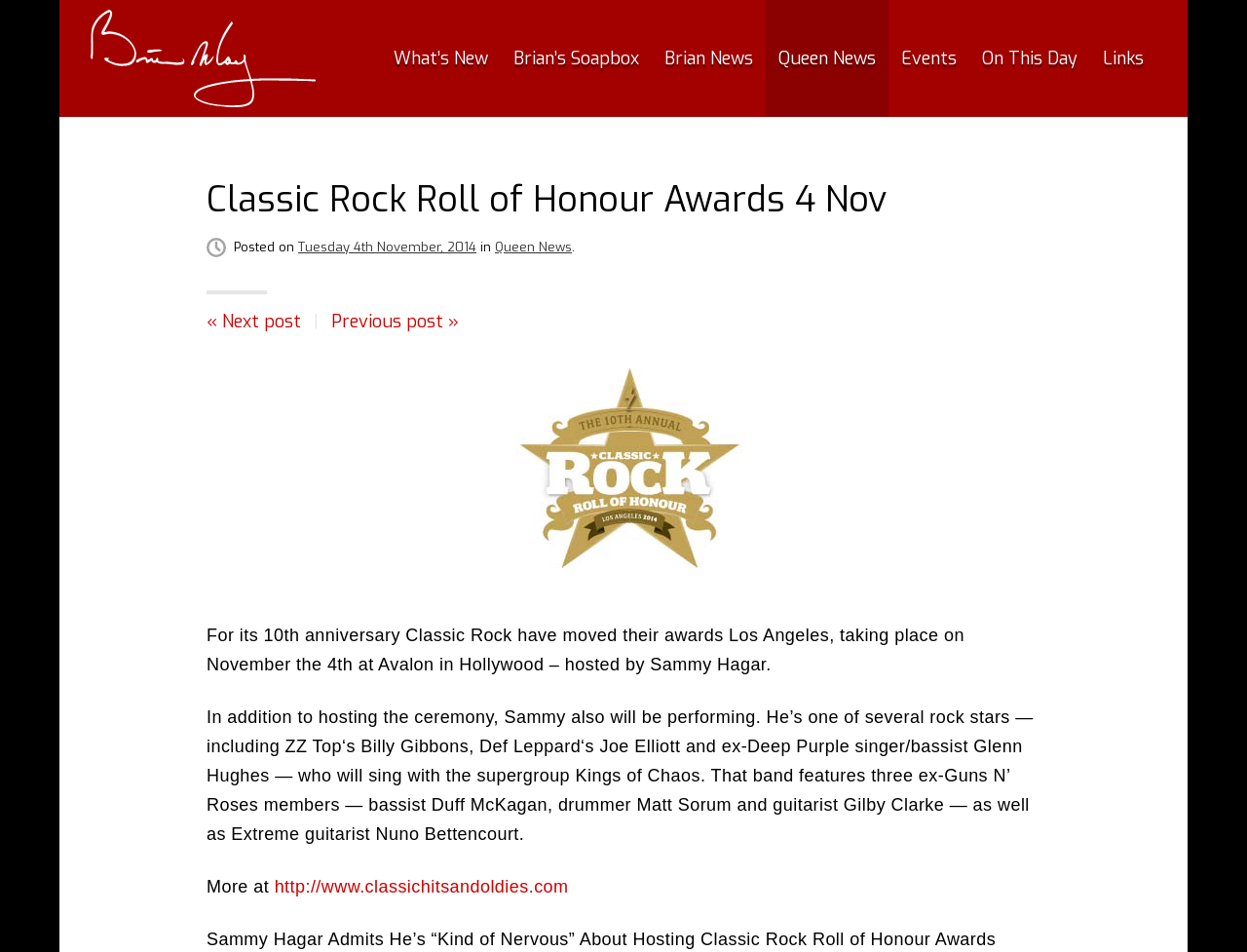Specify the bounding box coordinates of the region I need to click to perform the following instruction: "Read more at http://www.classichitsandoldies.com". The coordinates must be four float numbers in the range of 0 to 1, i.e., [left, top, right, bottom].

[0.22, 0.921, 0.456, 0.942]